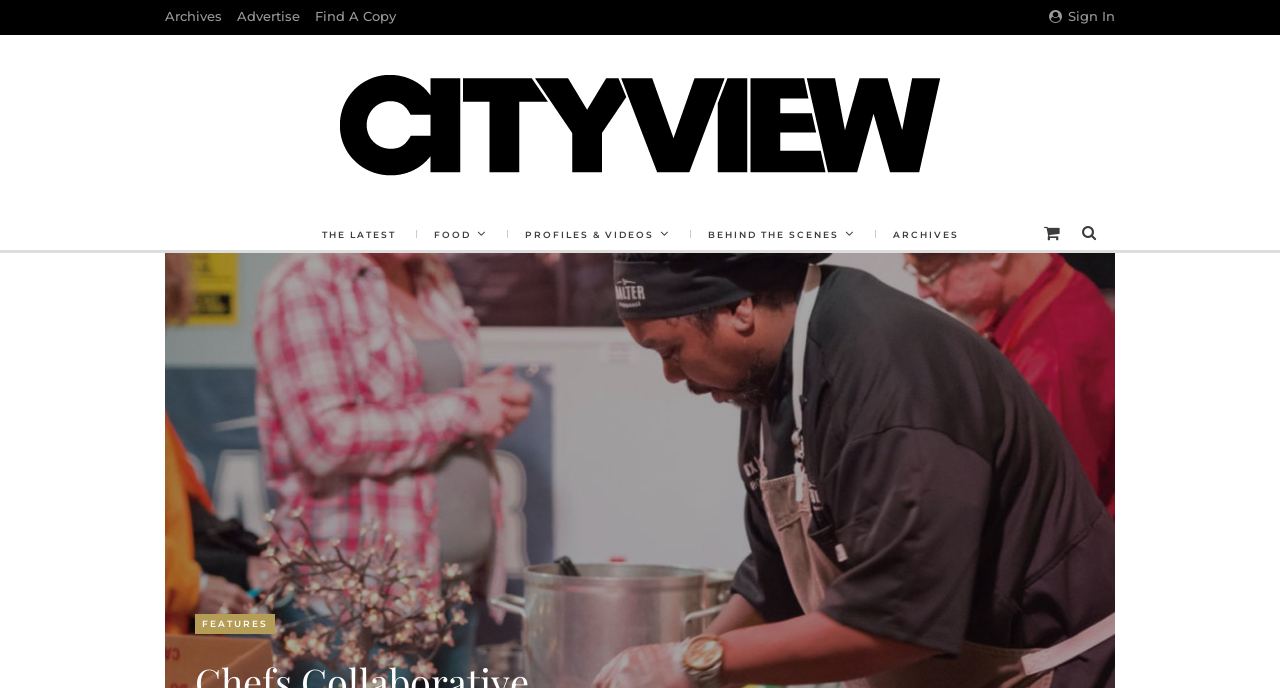What is the icon next to the 'FEATURES' link?
Based on the image, respond with a single word or phrase.

uf07a